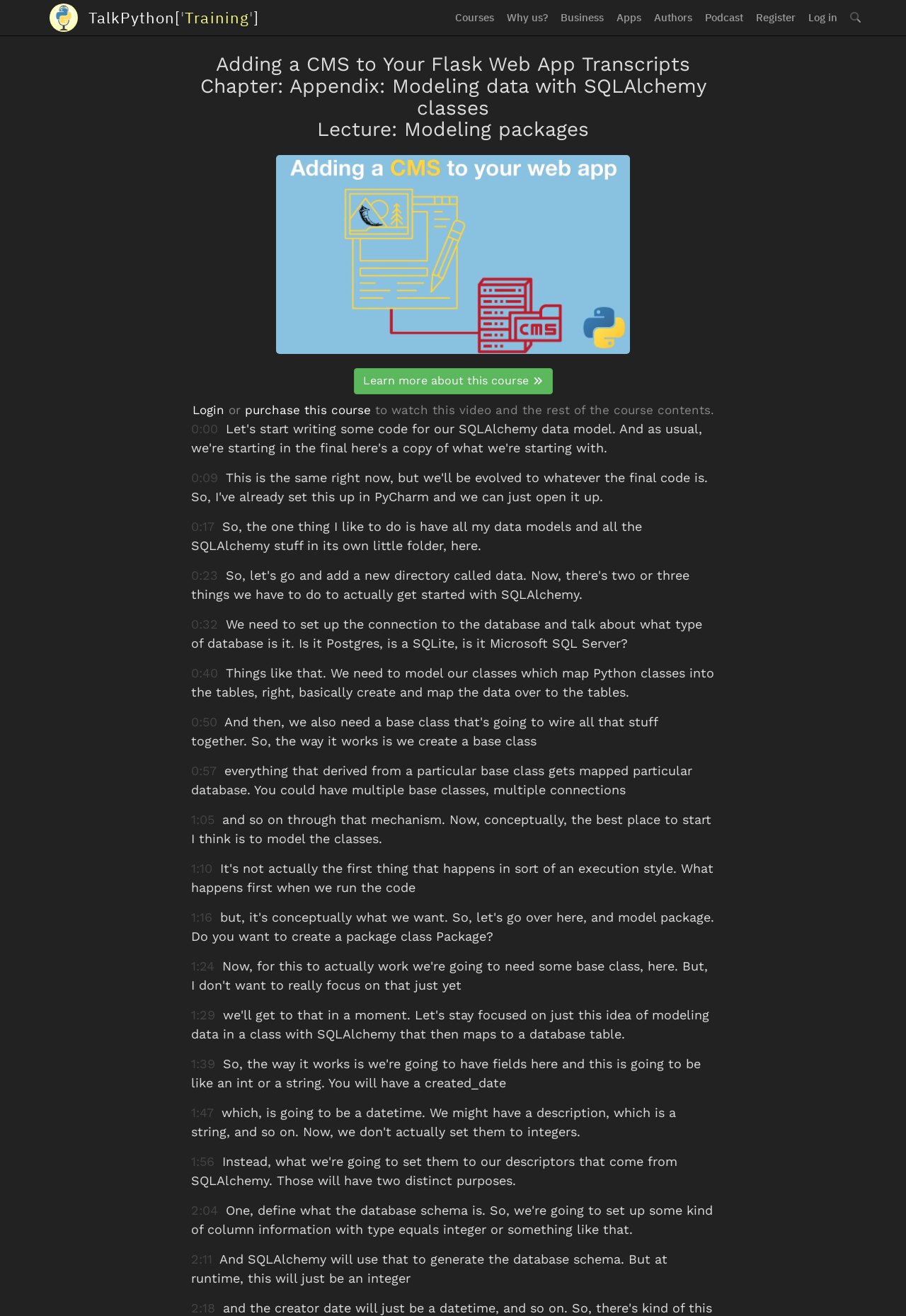Answer this question using a single word or a brief phrase:
What is the topic of discussion in the transcript?

Database modeling with SQLAlchemy